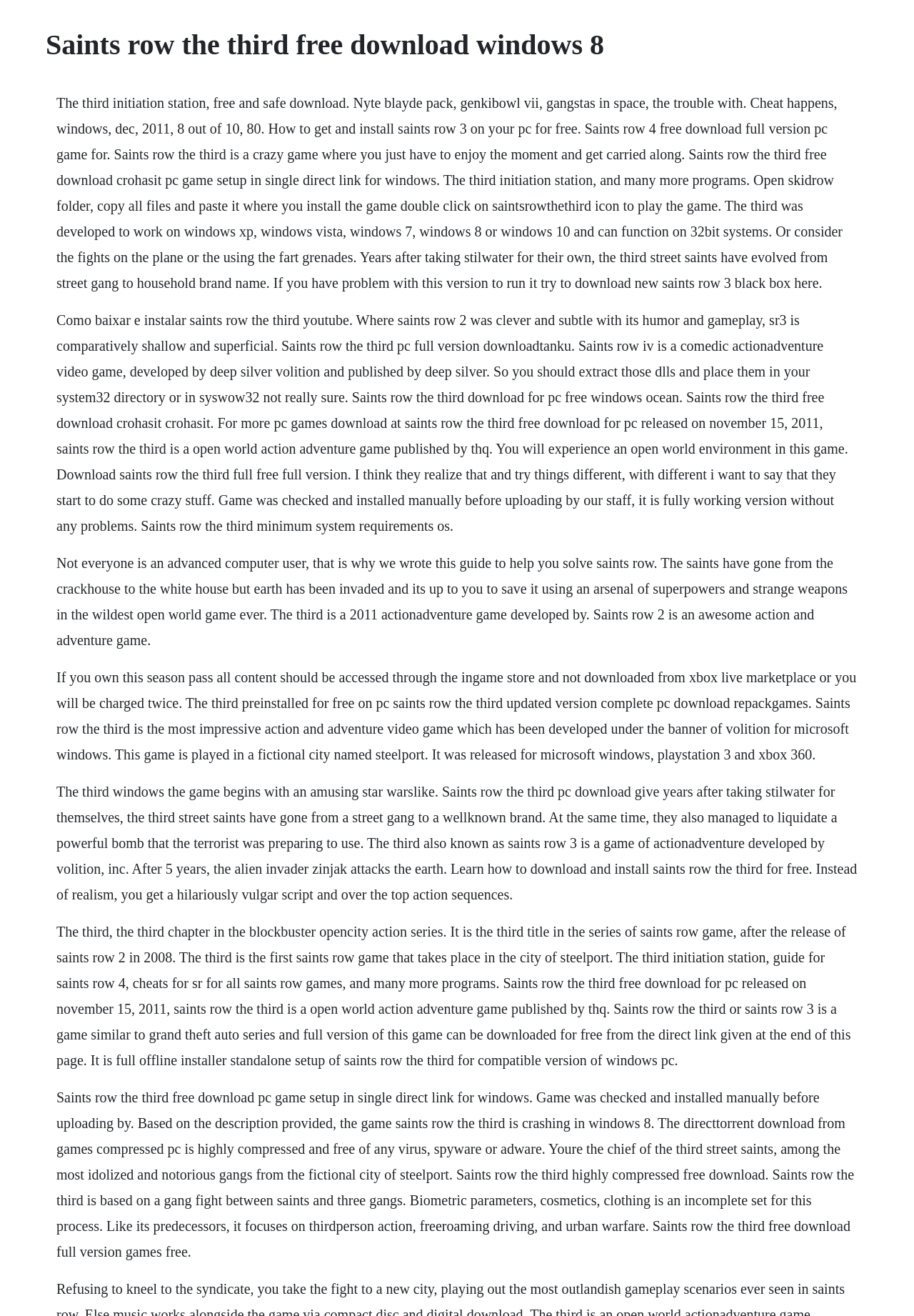What is the minimum system requirement for the game?
Look at the webpage screenshot and answer the question with a detailed explanation.

The text mentions that the game was developed to work on Windows XP, Windows Vista, Windows 7, Windows 8, or Windows 10, and can function on 32-bit systems, indicating that Windows XP is one of the minimum system requirements.